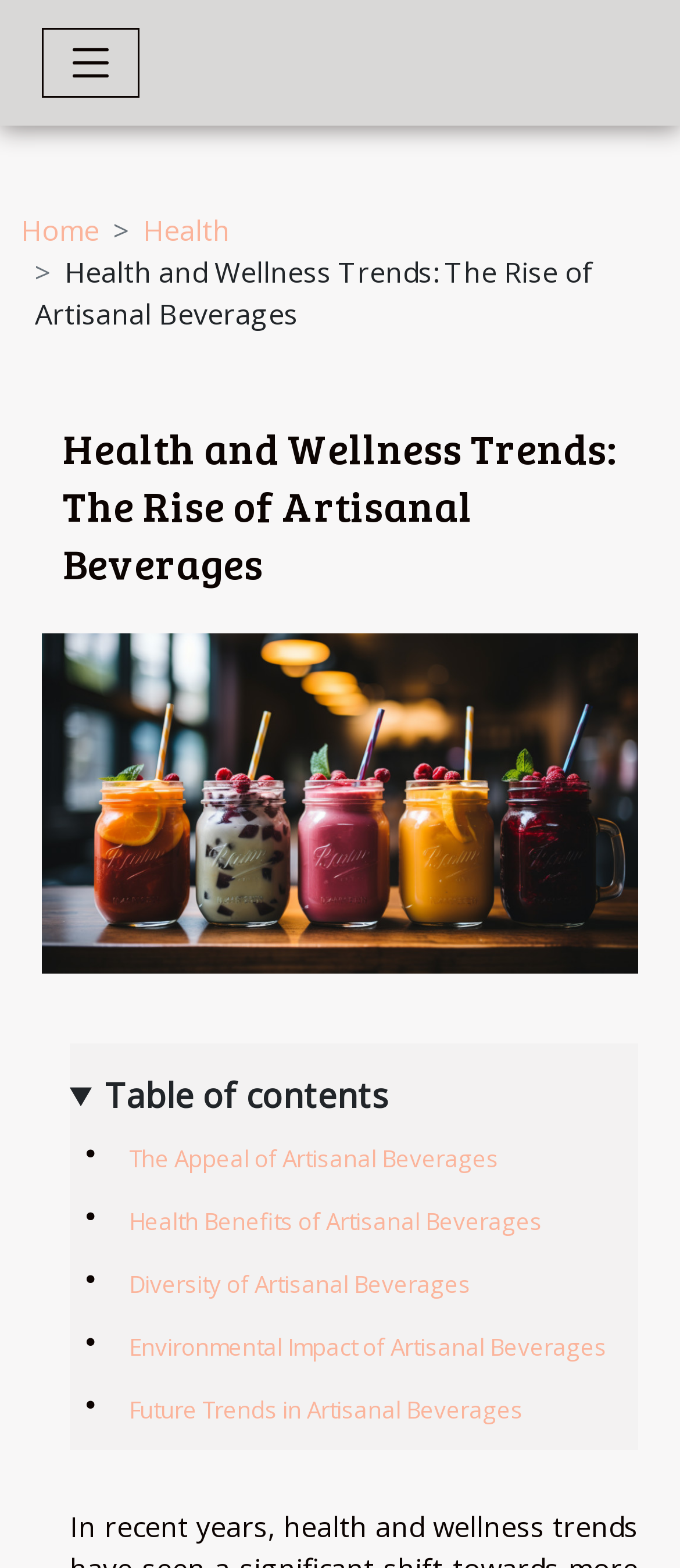Please find the bounding box coordinates of the element that must be clicked to perform the given instruction: "Expand Table of contents". The coordinates should be four float numbers from 0 to 1, i.e., [left, top, right, bottom].

[0.103, 0.684, 0.897, 0.716]